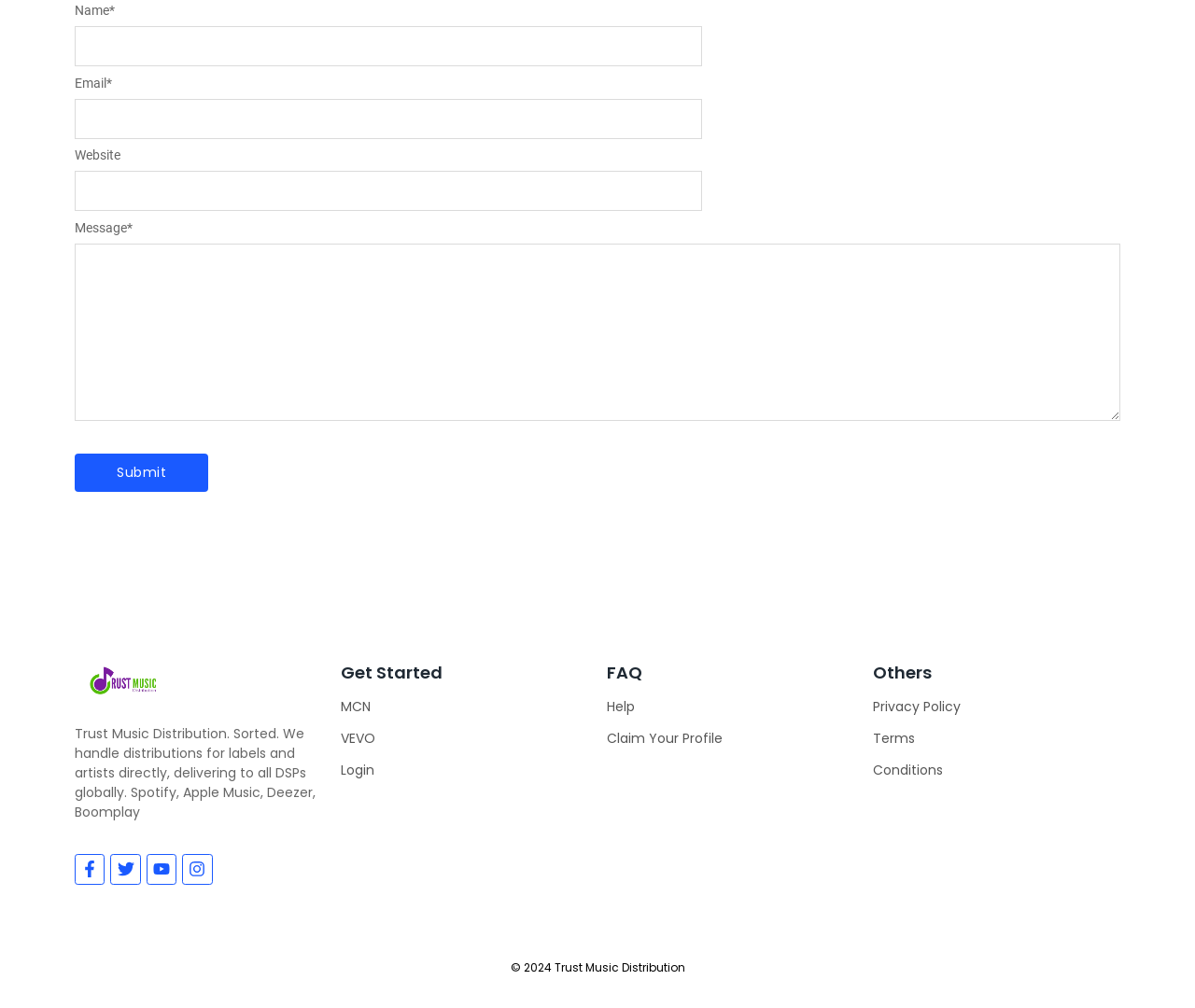What is the main service offered by the website?
Based on the screenshot, respond with a single word or phrase.

Music distribution to DSPs